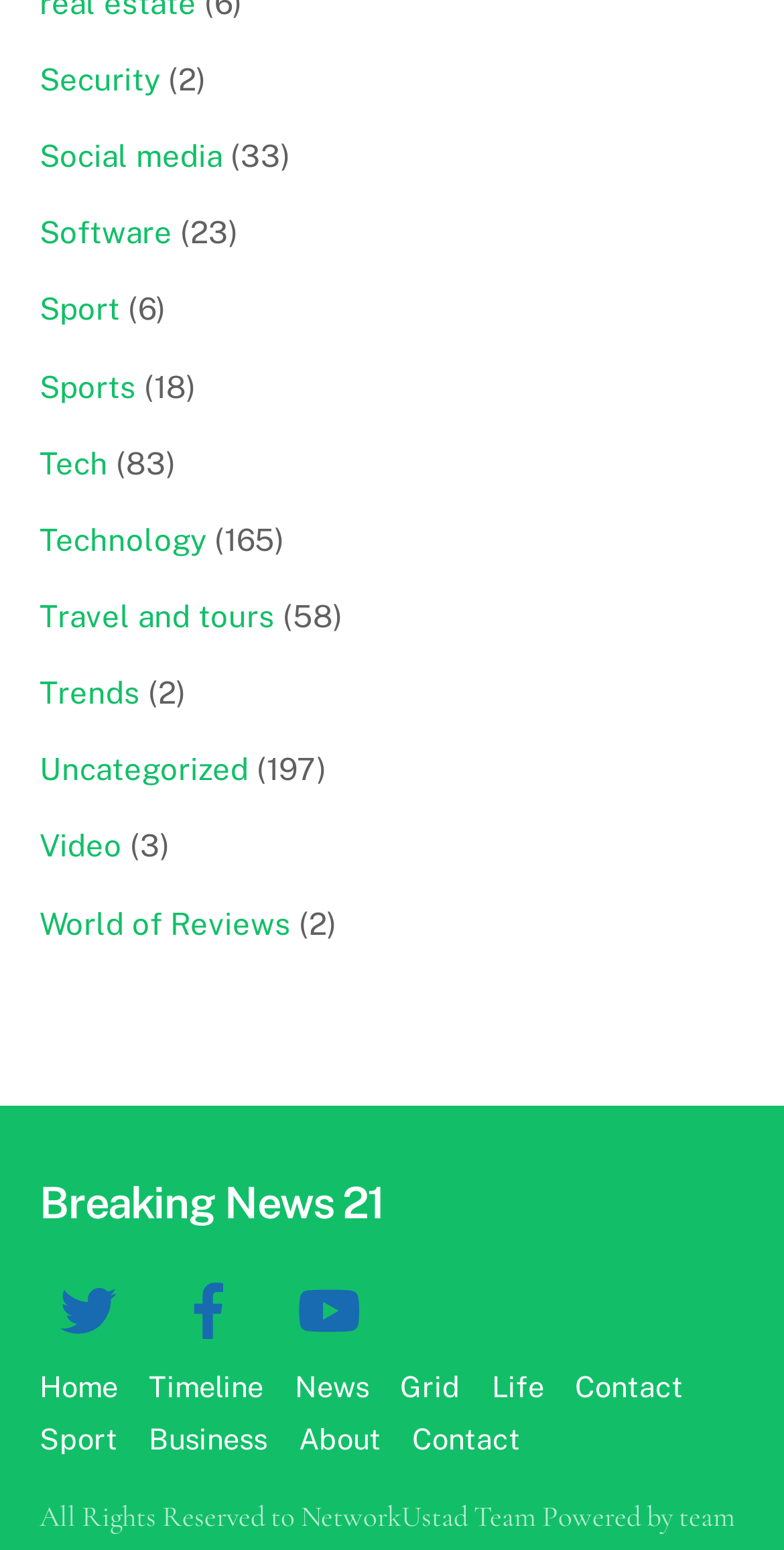Answer the question below in one word or phrase:
How many main navigation links are there?

6